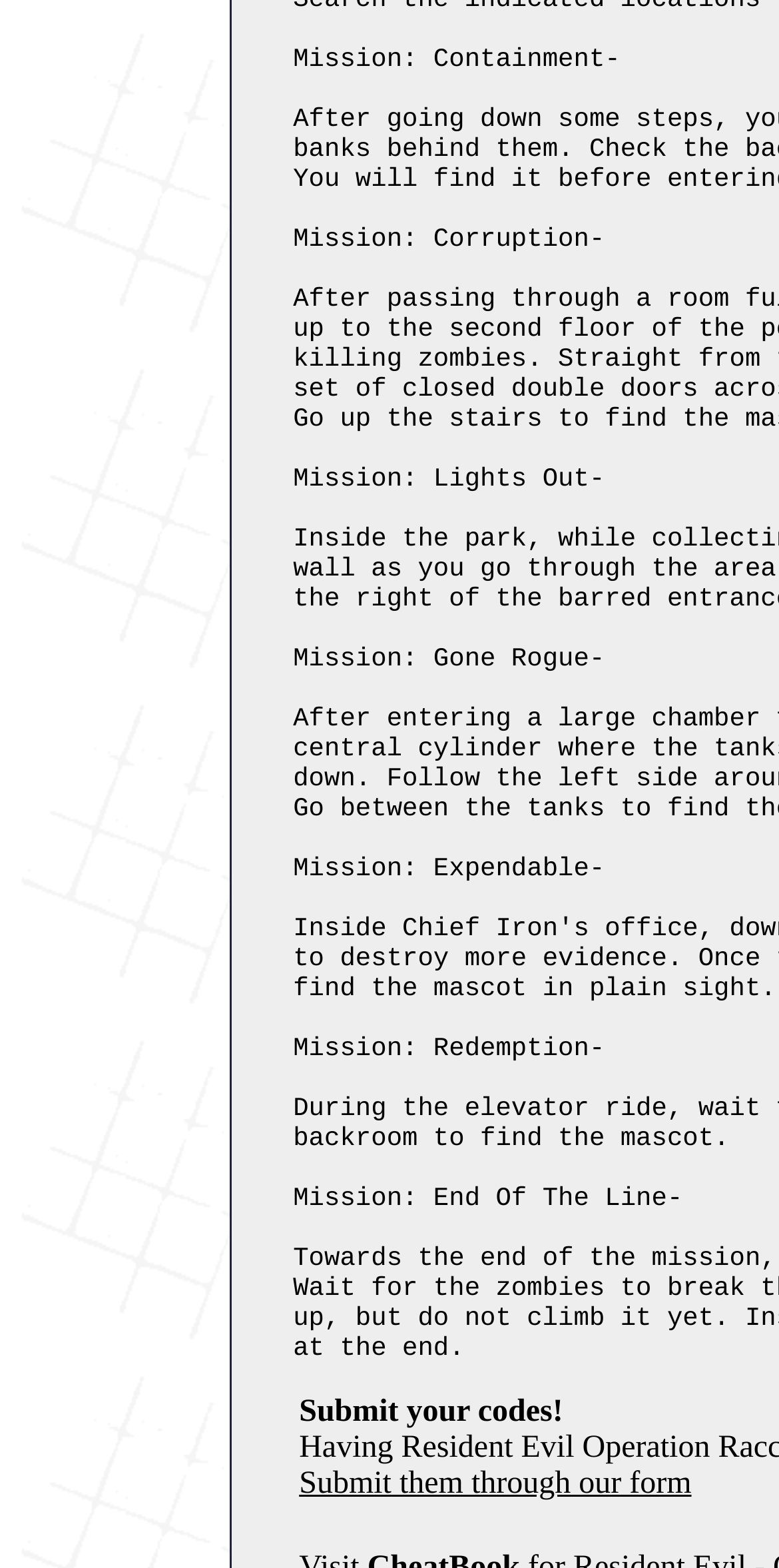Provide the bounding box coordinates of the HTML element described by the text: "Submit them through our form". The coordinates should be in the format [left, top, right, bottom] with values between 0 and 1.

[0.381, 0.935, 0.885, 0.957]